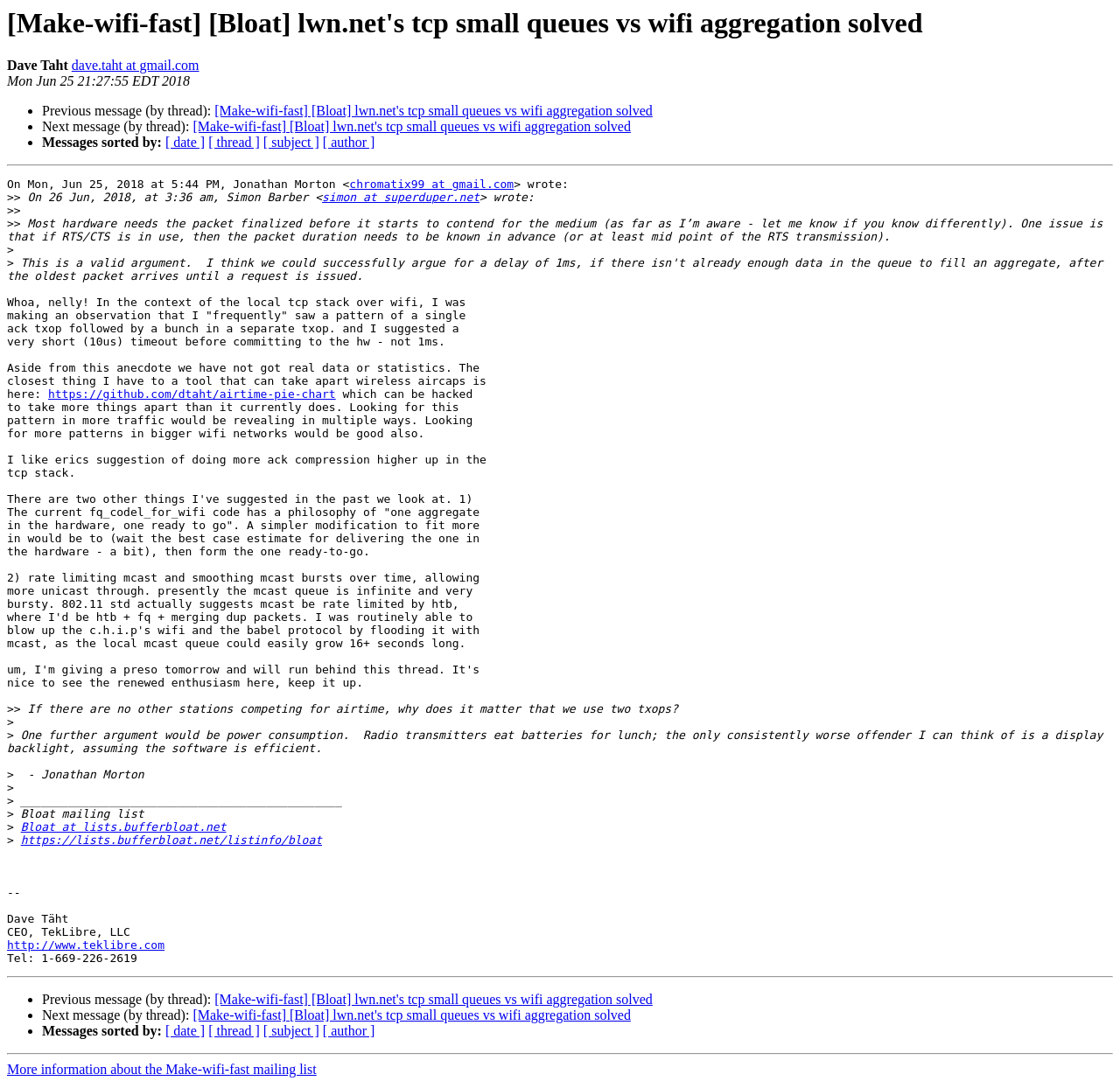What is the topic of the email discussion?
Look at the image and respond with a one-word or short-phrase answer.

wifi aggregation